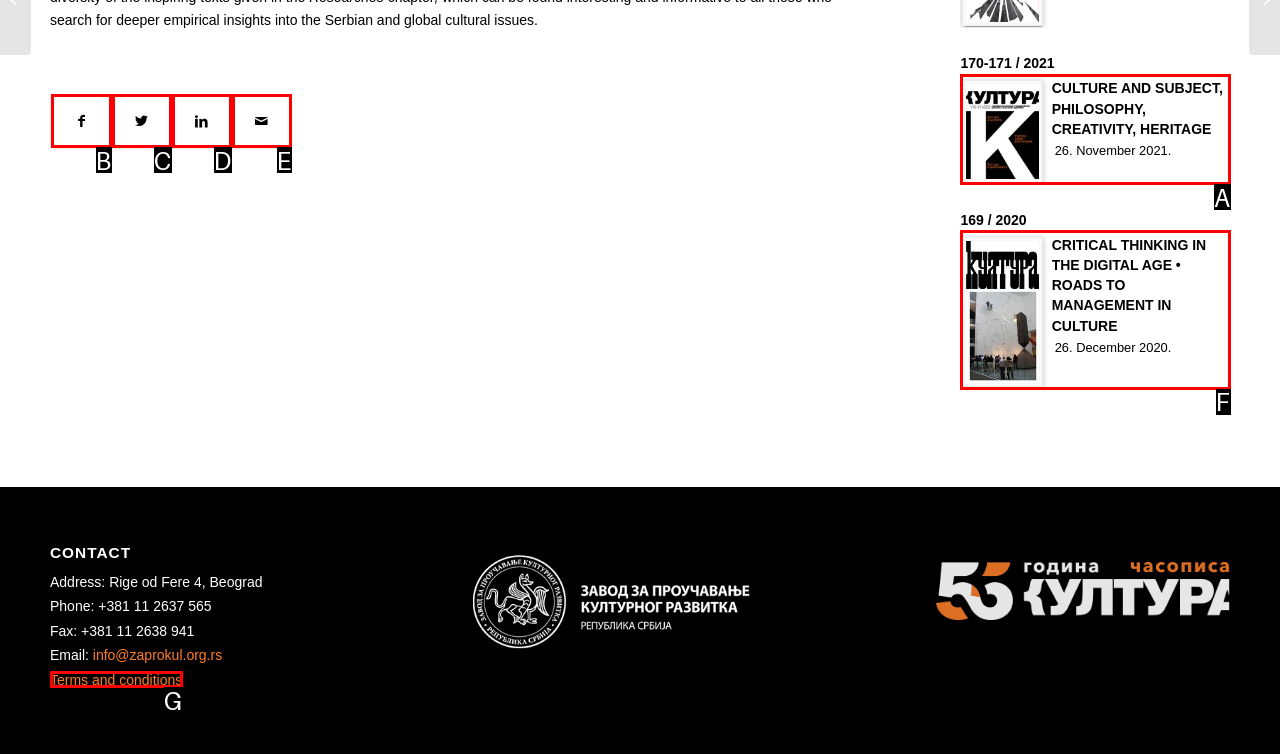Given the element description: Share by Mail
Pick the letter of the correct option from the list.

E